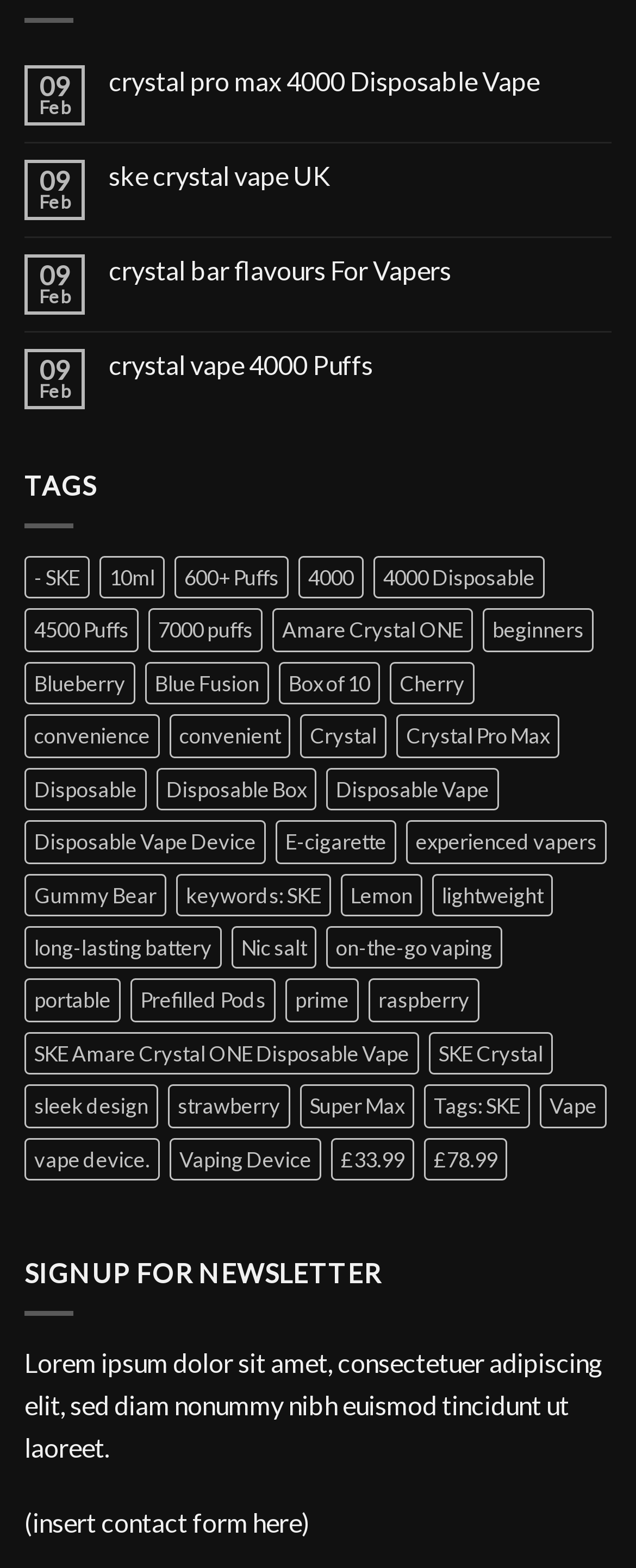Give a short answer to this question using one word or a phrase:
What is the purpose of the 'SIGNUP FOR NEWSLETTER' section?

Newsletter subscription